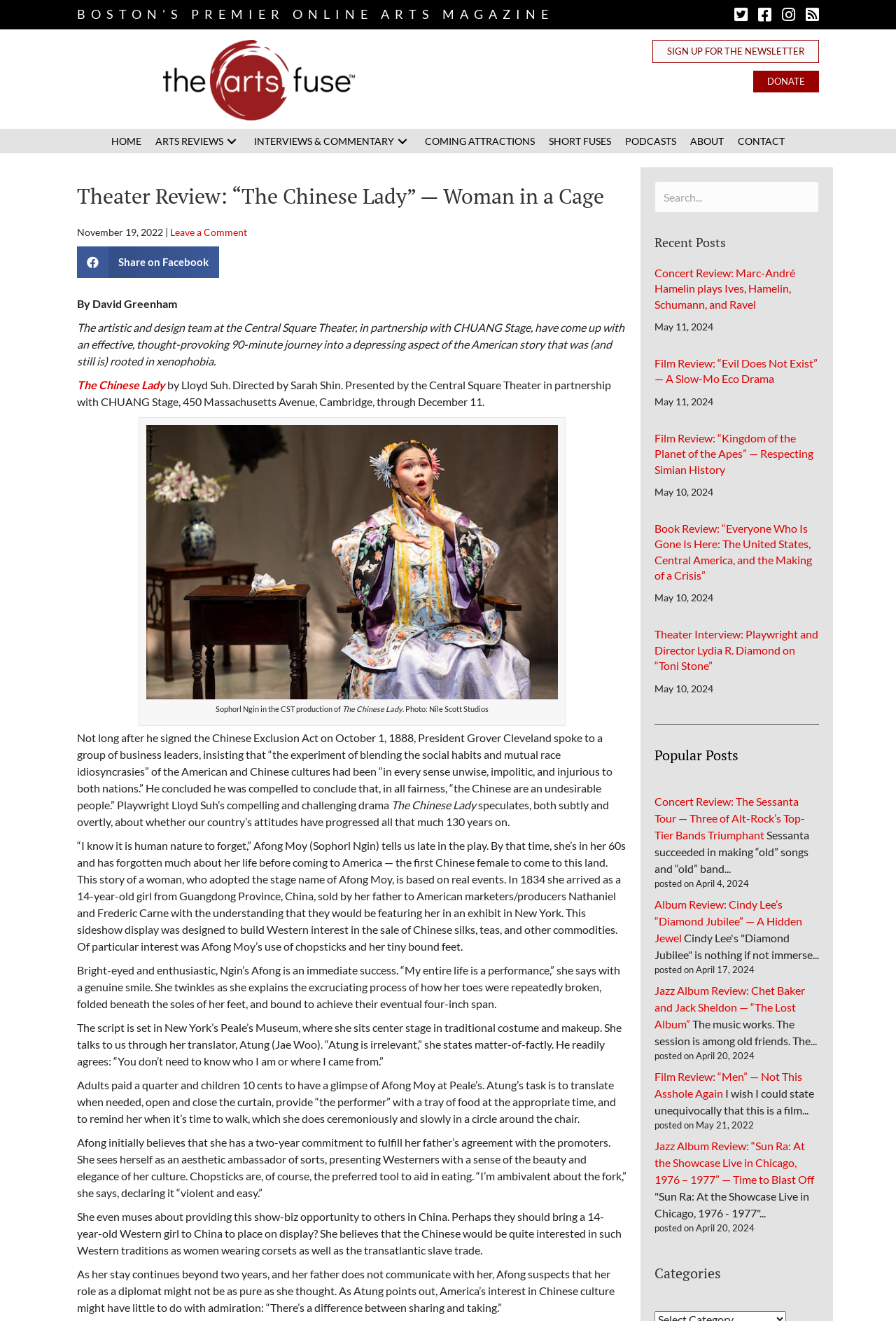Please locate the clickable area by providing the bounding box coordinates to follow this instruction: "Donate".

[0.841, 0.054, 0.914, 0.07]